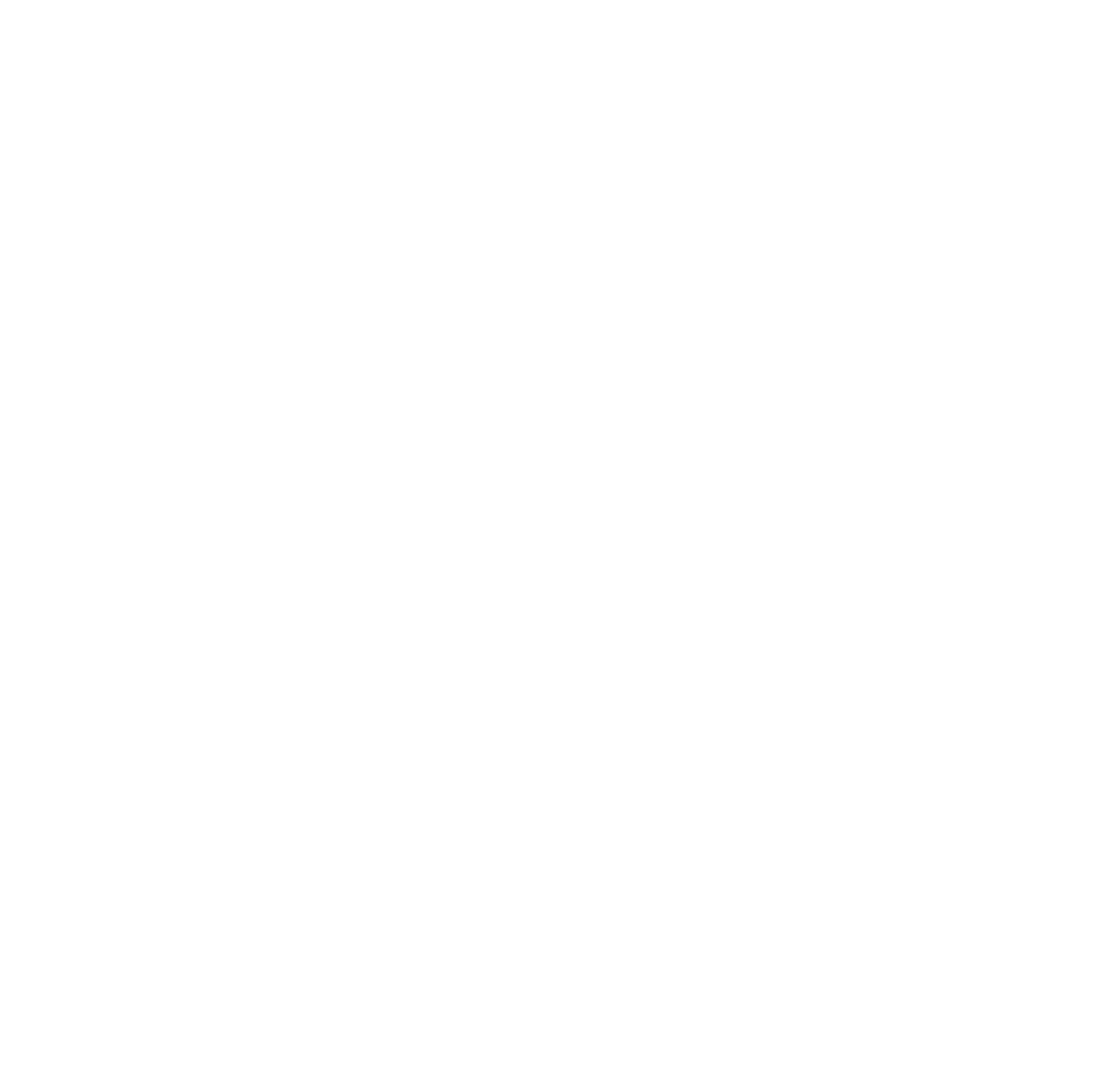Please provide the bounding box coordinates for the element that needs to be clicked to perform the following instruction: "Click on the 'Contact' link". The coordinates should be given as four float numbers between 0 and 1, i.e., [left, top, right, bottom].

[0.512, 0.84, 0.553, 0.859]